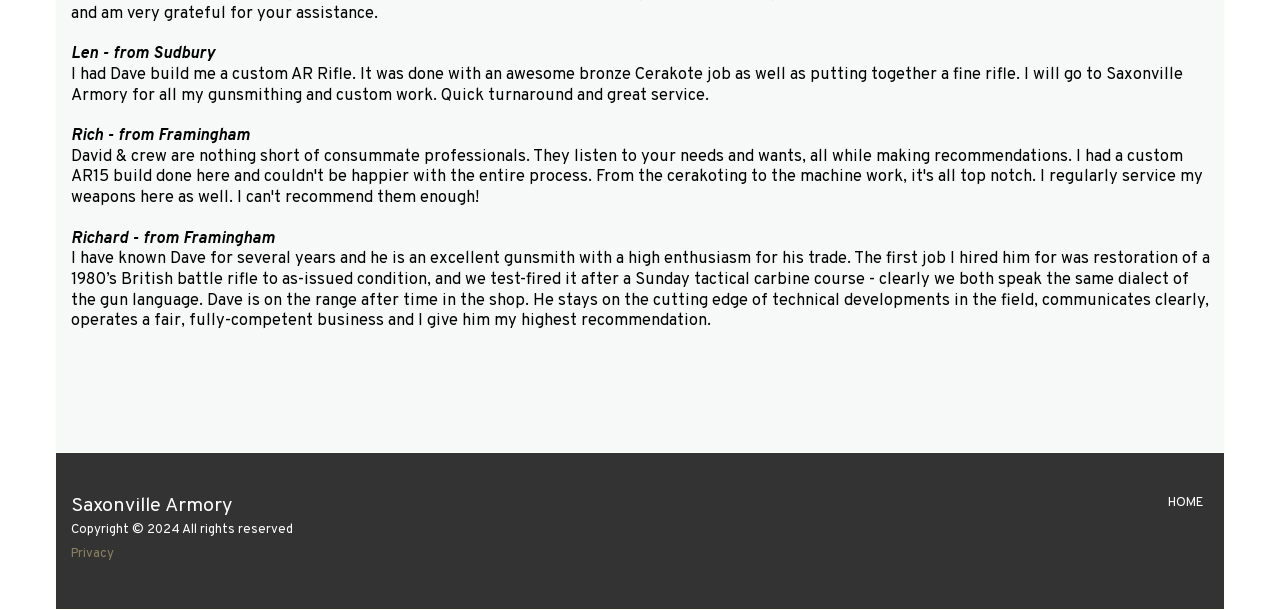How many links are at the bottom of the webpage?
Respond with a short answer, either a single word or a phrase, based on the image.

2